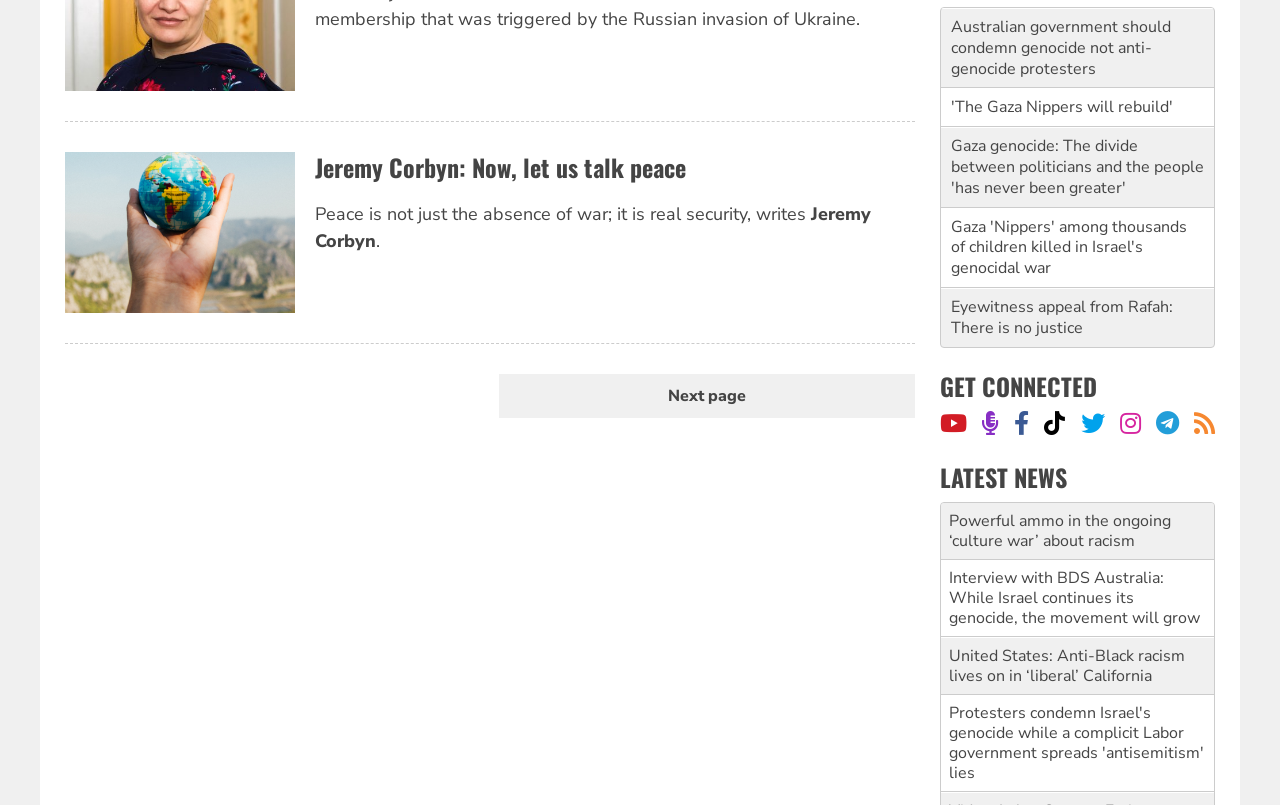Please examine the image and provide a detailed answer to the question: What is the topic of the article by Jeremy Corbyn?

The topic of the article by Jeremy Corbyn is 'Peace' as indicated by the heading 'Jeremy Corbyn: Now, let us talk peace' and the link with the same text.